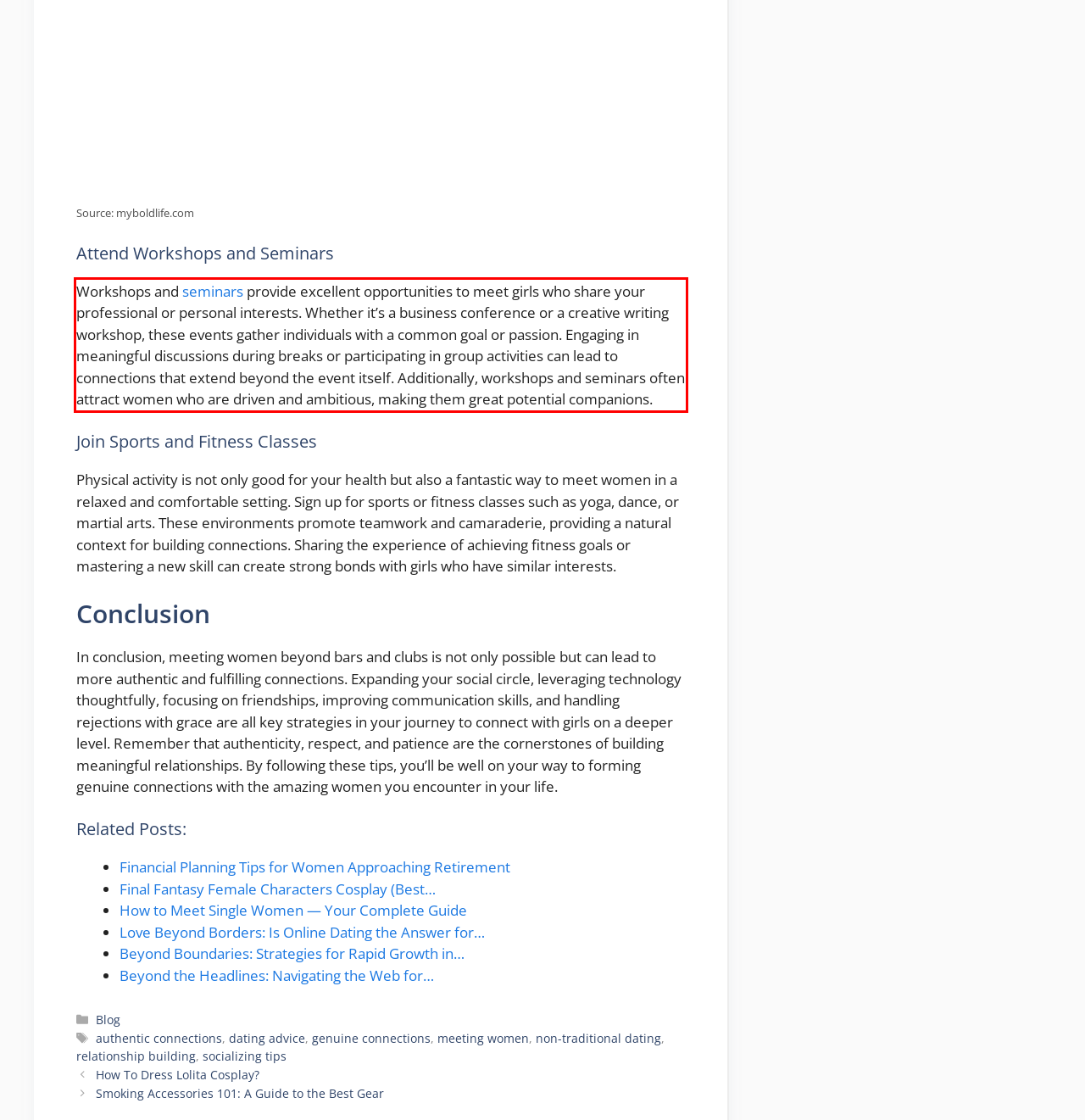Please extract the text content within the red bounding box on the webpage screenshot using OCR.

Workshops and seminars provide excellent opportunities to meet girls who share your professional or personal interests. Whether it’s a business conference or a creative writing workshop, these events gather individuals with a common goal or passion. Engaging in meaningful discussions during breaks or participating in group activities can lead to connections that extend beyond the event itself. Additionally, workshops and seminars often attract women who are driven and ambitious, making them great potential companions.